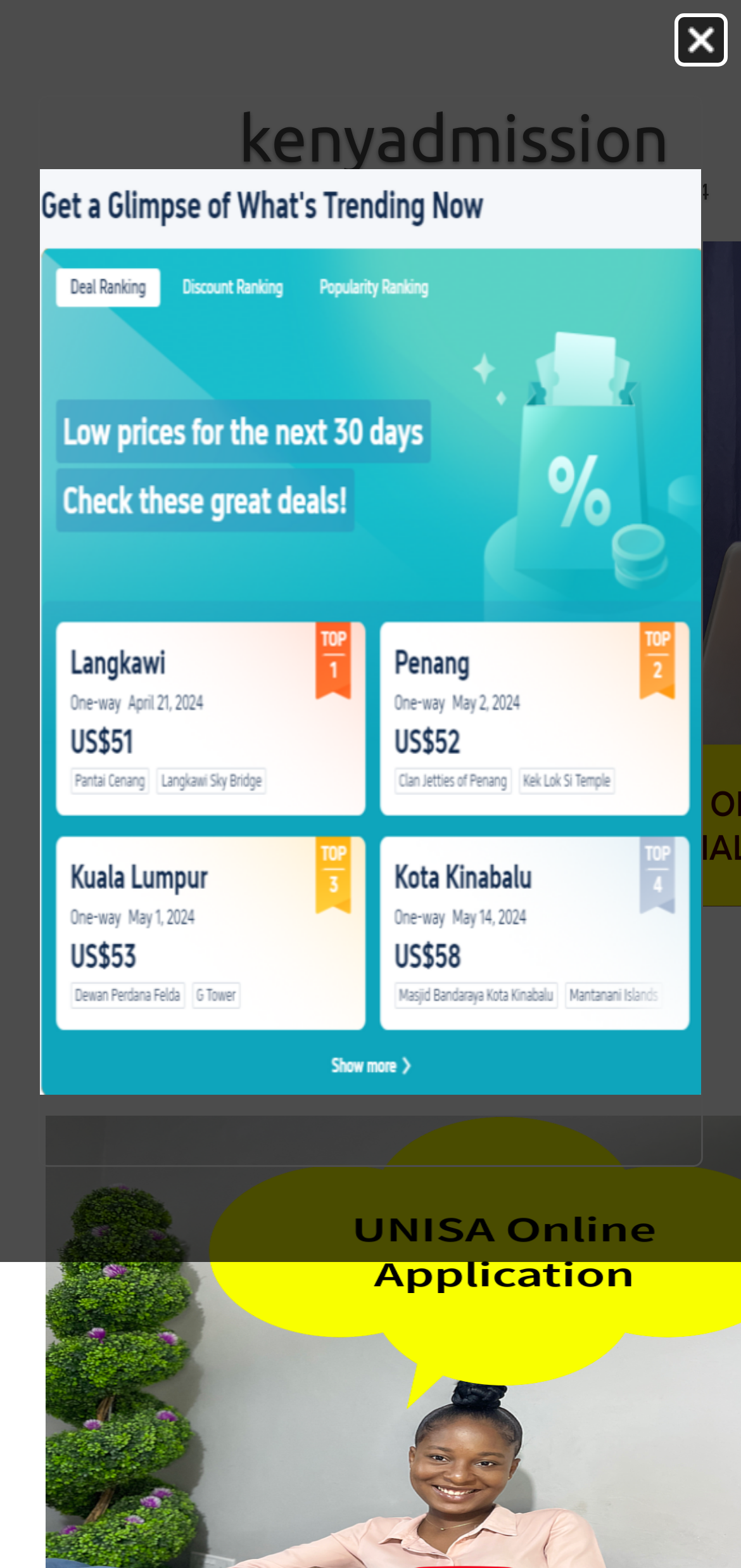Find the bounding box coordinates for the HTML element specified by: "kenyadmission".

[0.283, 0.064, 0.904, 0.11]